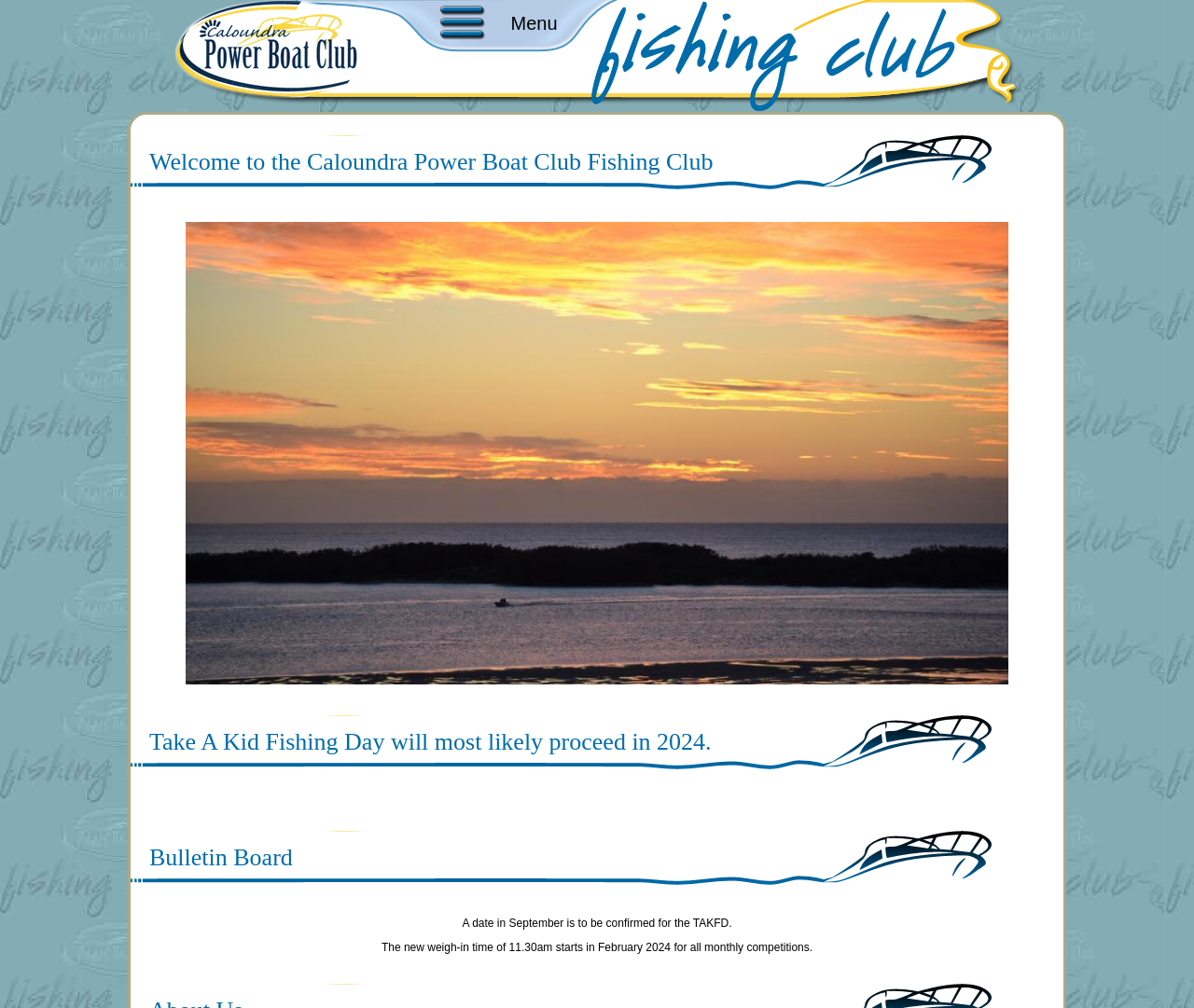Answer the question below with a single word or a brief phrase: 
What is the new weigh-in time for monthly competitions?

11.30am